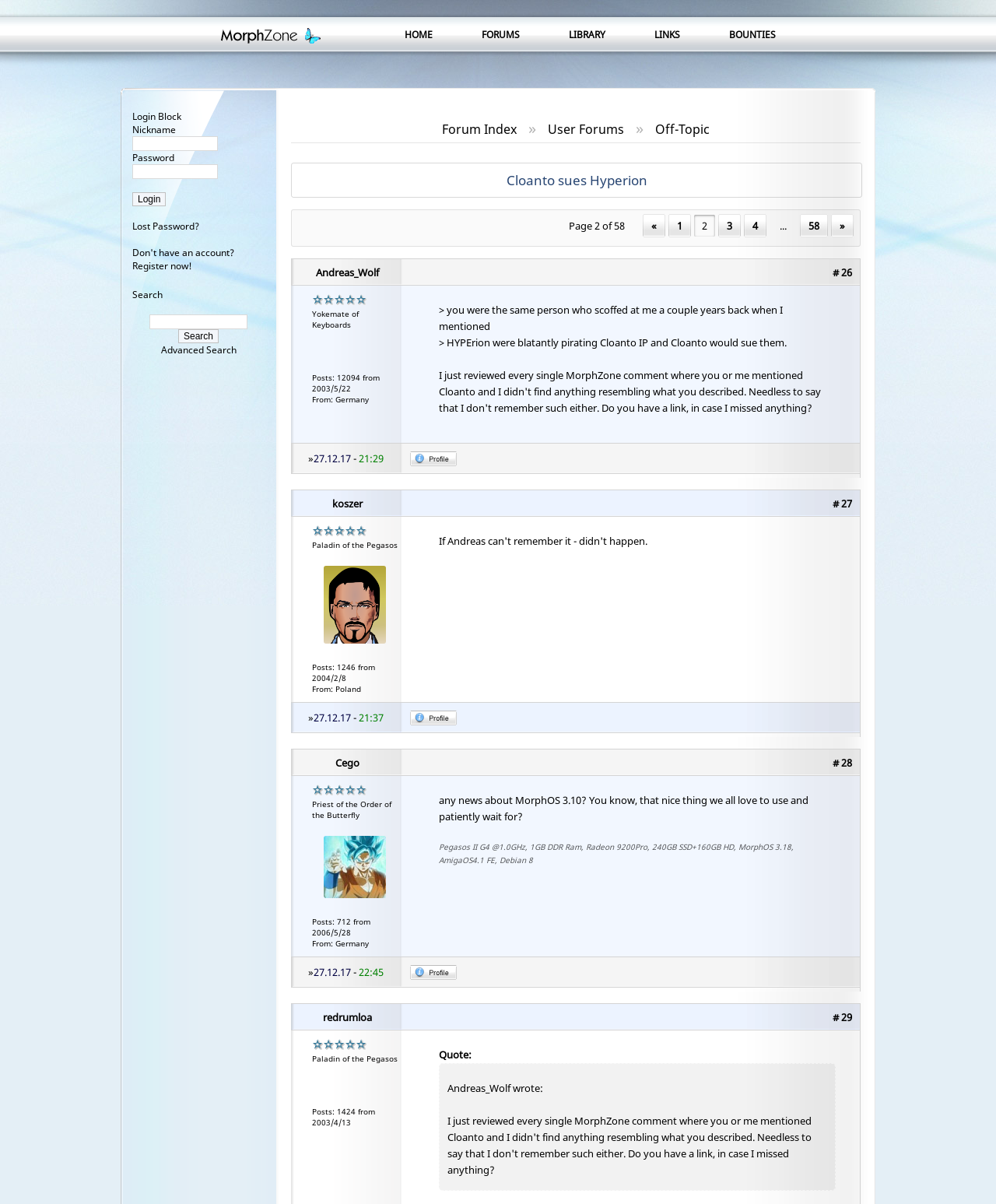Identify the bounding box coordinates of the clickable region necessary to fulfill the following instruction: "Search for something". The bounding box coordinates should be four float numbers between 0 and 1, i.e., [left, top, right, bottom].

[0.15, 0.261, 0.248, 0.273]